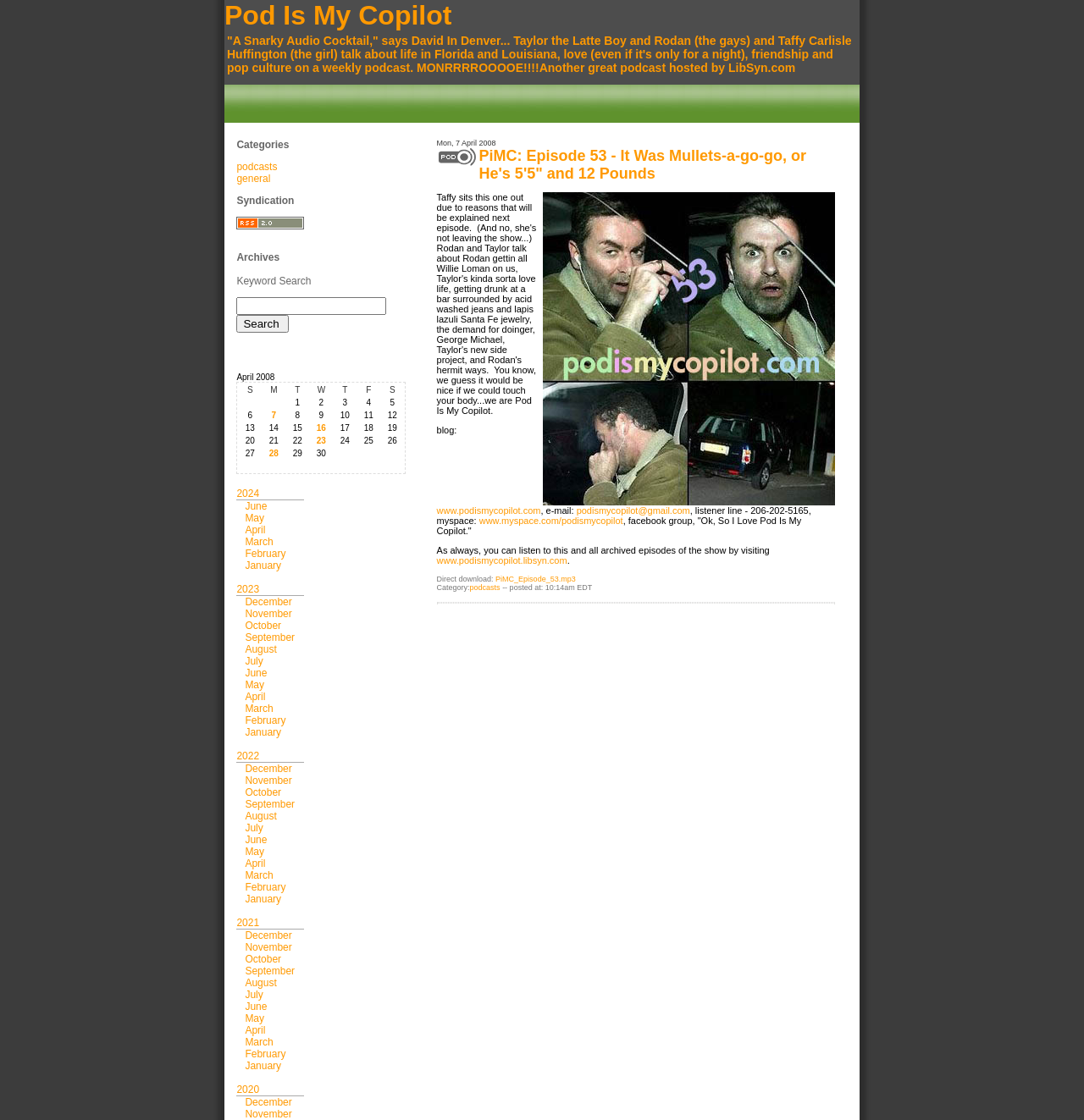Show the bounding box coordinates of the region that should be clicked to follow the instruction: "Search for a podcast."

[0.218, 0.144, 0.256, 0.154]